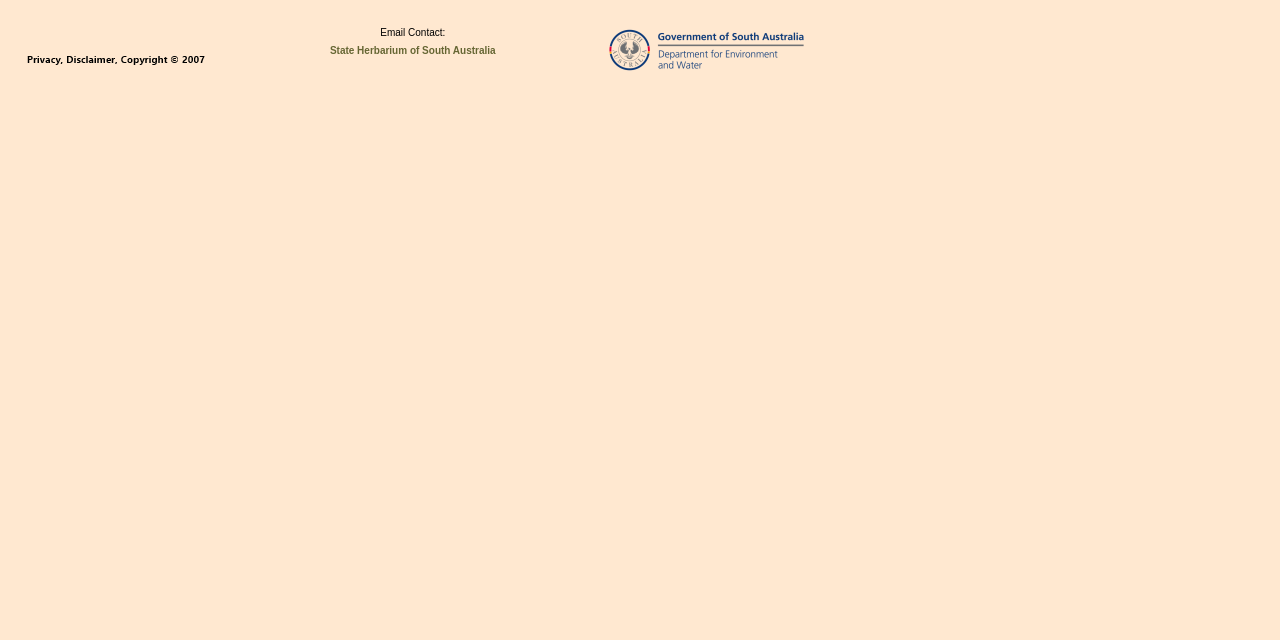Identify the bounding box for the UI element described as: "State Herbarium of South Australia". The coordinates should be four float numbers between 0 and 1, i.e., [left, top, right, bottom].

[0.258, 0.071, 0.387, 0.088]